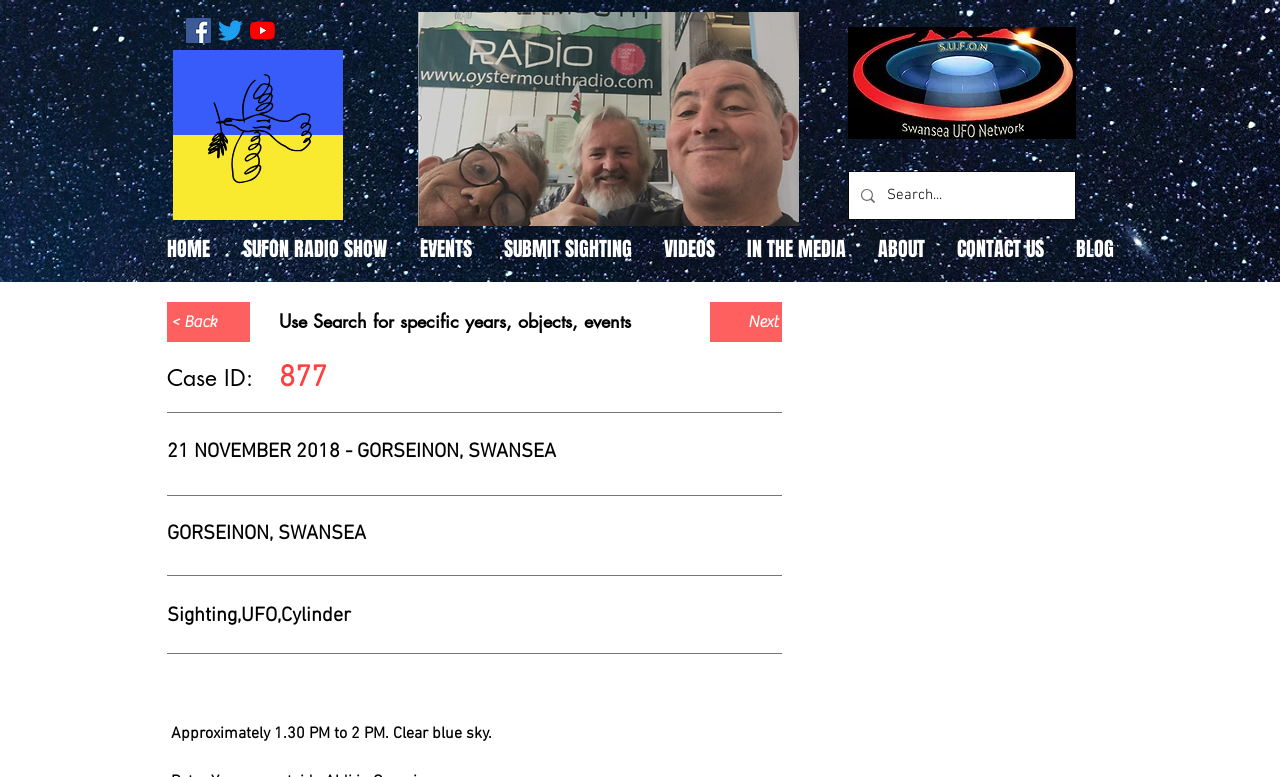Give a detailed account of the webpage's layout and content.

This webpage appears to be a UFO sighting report from November 21, 2018, in Gorseinon, Swansea. At the top left, there is a social bar with links to Facebook, Twitter, and YouTube, each represented by an icon. Below the social bar, there is a large image that takes up about half of the screen width.

On the top right, there is a logo of SUFON (Swansea UFO Network) and a search bar with a magnifying glass icon. The search bar has a placeholder text "Search...".

The main navigation menu is located below the logo and search bar, with links to various sections of the website, including Home, SUFON Radio Show, Events, Submit Sighting, Videos, In the Media, About, Contact Us, and Blog.

Below the navigation menu, there is a section with a heading "Use Search for specific years, objects, events" and a "Next" button. This section also contains a "Back" link and a heading "Case ID: 877".

The main content of the webpage is a UFO sighting report, which includes a title "21 NOVEMBER 2018 - GORSEINON, SWANSEA" and a description "Sighting, UFO, Cylinder". The report also includes details about the sighting, such as the time and weather conditions, which are "Approximately 1.30 PM to 2 PM. Clear blue sky."